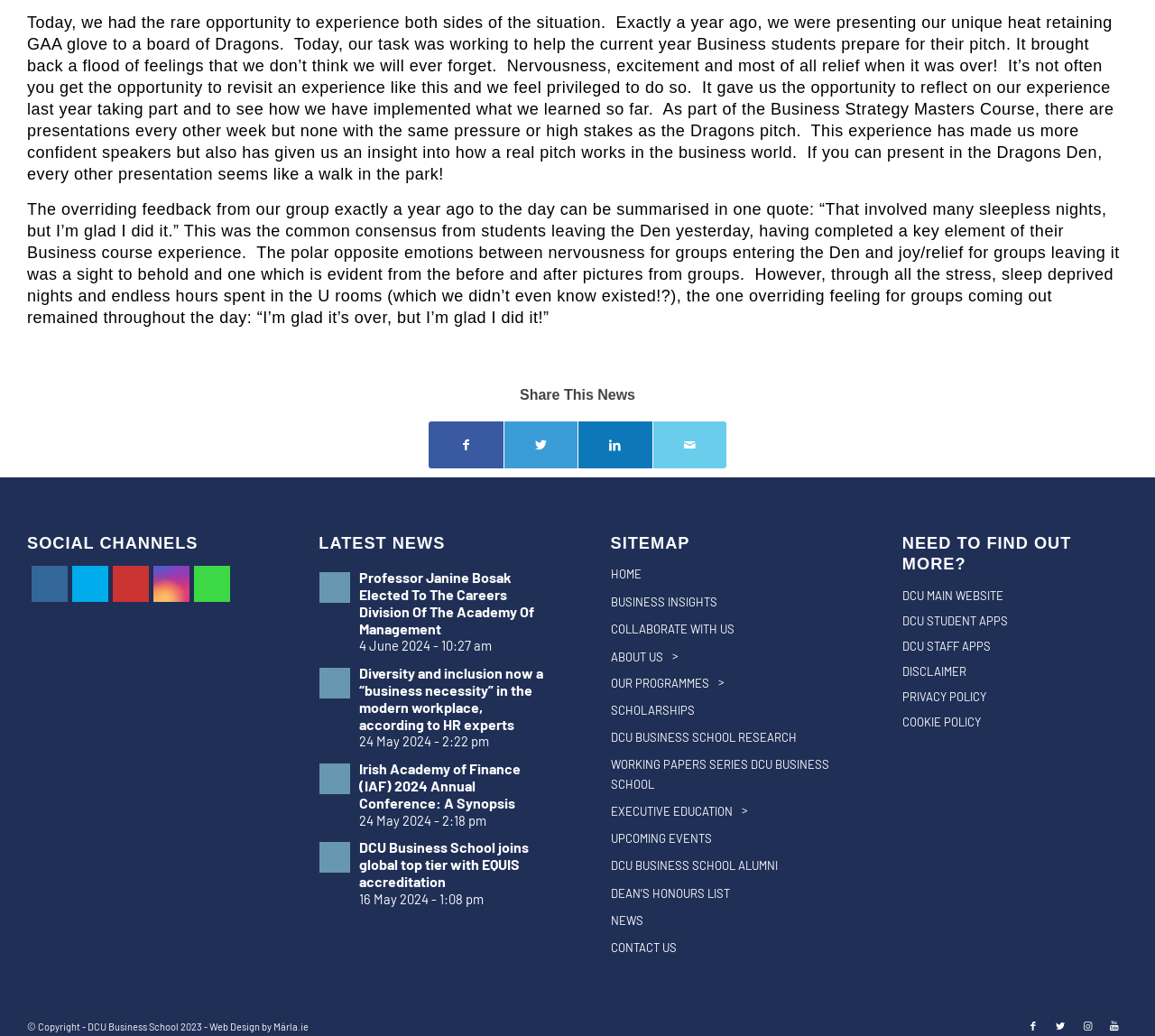Given the description "DCU Business School Research", provide the bounding box coordinates of the corresponding UI element.

[0.529, 0.699, 0.724, 0.726]